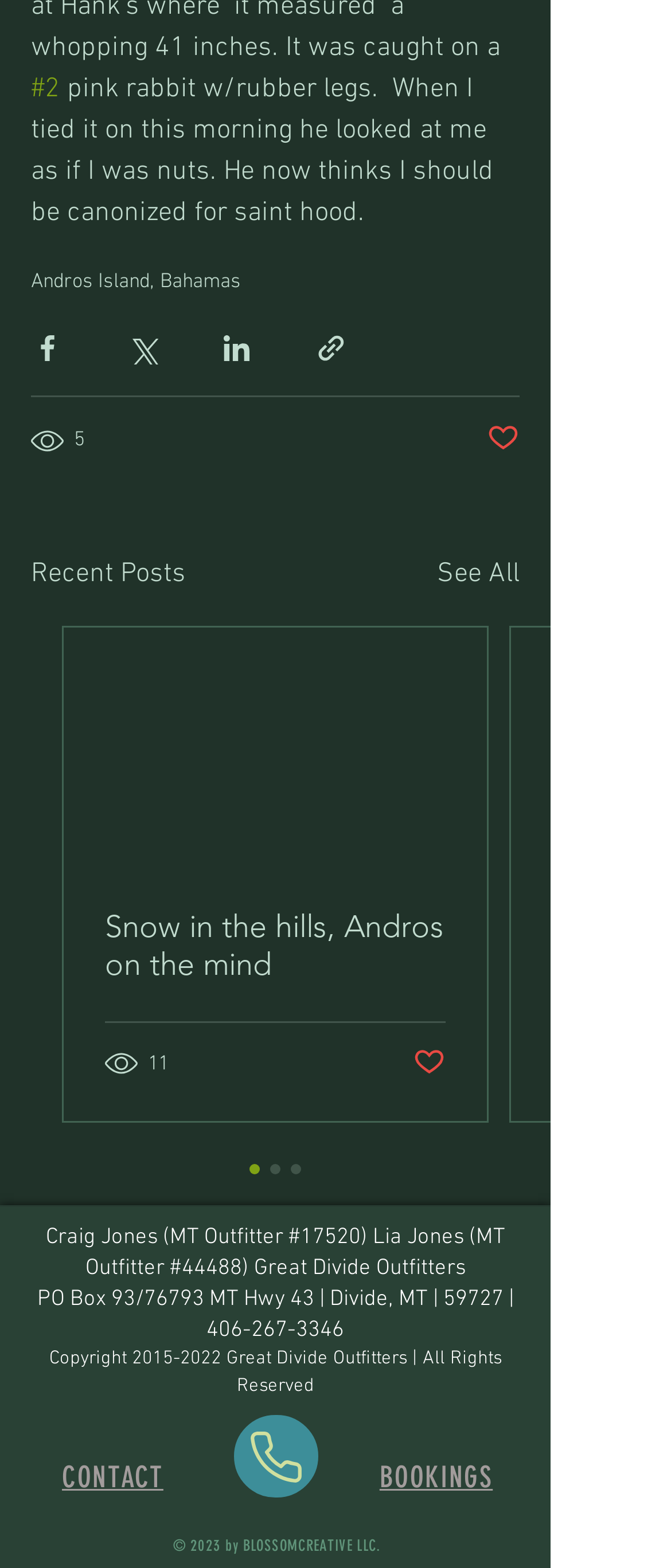What is the name of the outfitters?
Refer to the screenshot and deliver a thorough answer to the question presented.

The name of the outfitters is mentioned in the static text 'Craig Jones (MT Outfitter #17520) Lia Jones (MT Outfitter #44488) Great Divide Outfitters'.